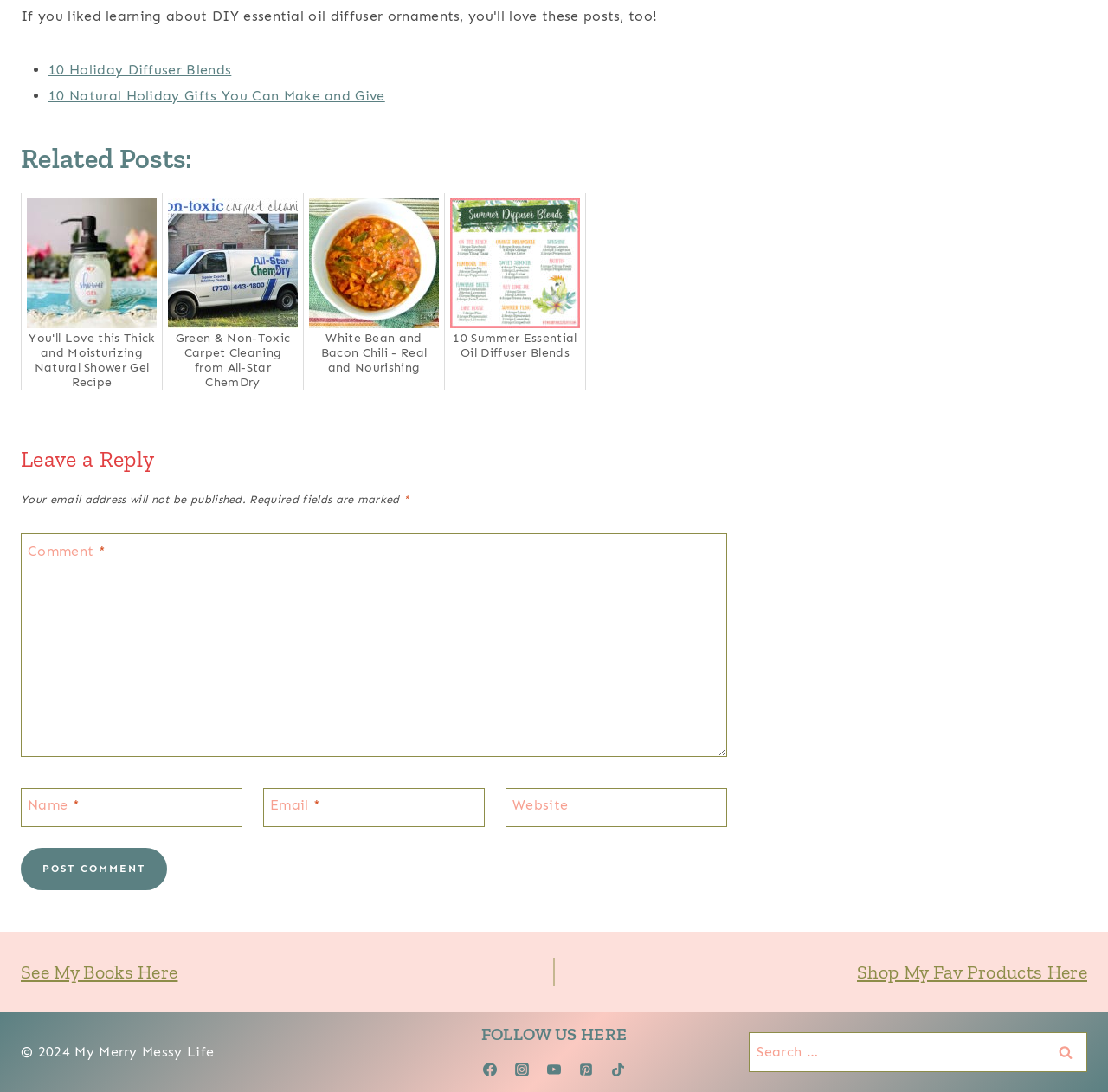Please indicate the bounding box coordinates for the clickable area to complete the following task: "Follow on Facebook". The coordinates should be specified as four float numbers between 0 and 1, i.e., [left, top, right, bottom].

[0.43, 0.967, 0.455, 0.992]